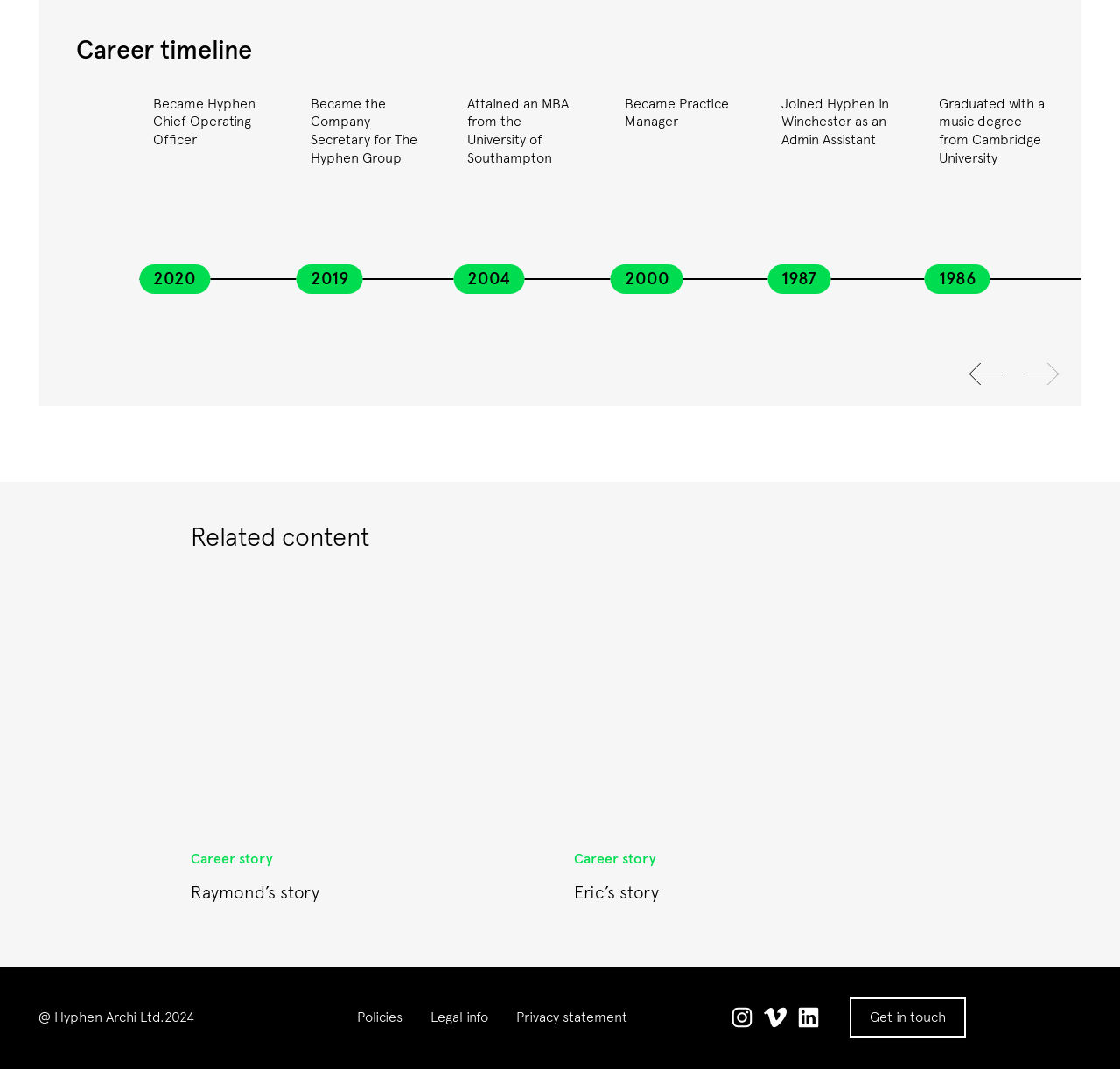What is the text of the first related content link?
Please utilize the information in the image to give a detailed response to the question.

The text of the first related content link is 'Career story', which is a link element located below the career timeline section of the webpage.